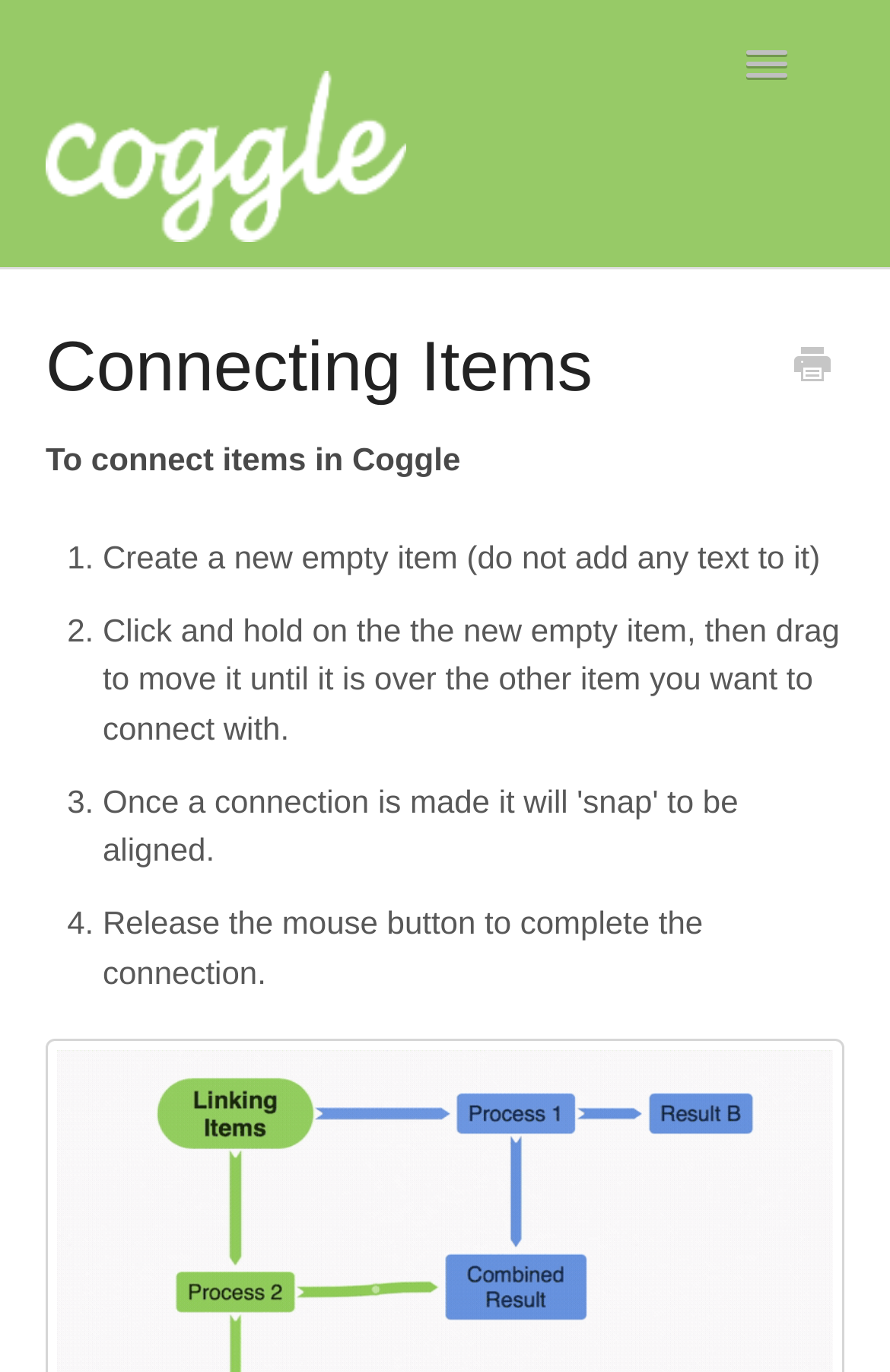How many steps are involved in connecting items in Coggle?
Can you provide a detailed and comprehensive answer to the question?

The webpage provides a step-by-step guide to connecting items in Coggle, with four list markers ('1.', '2.', '3.', '4.') indicating four separate steps.